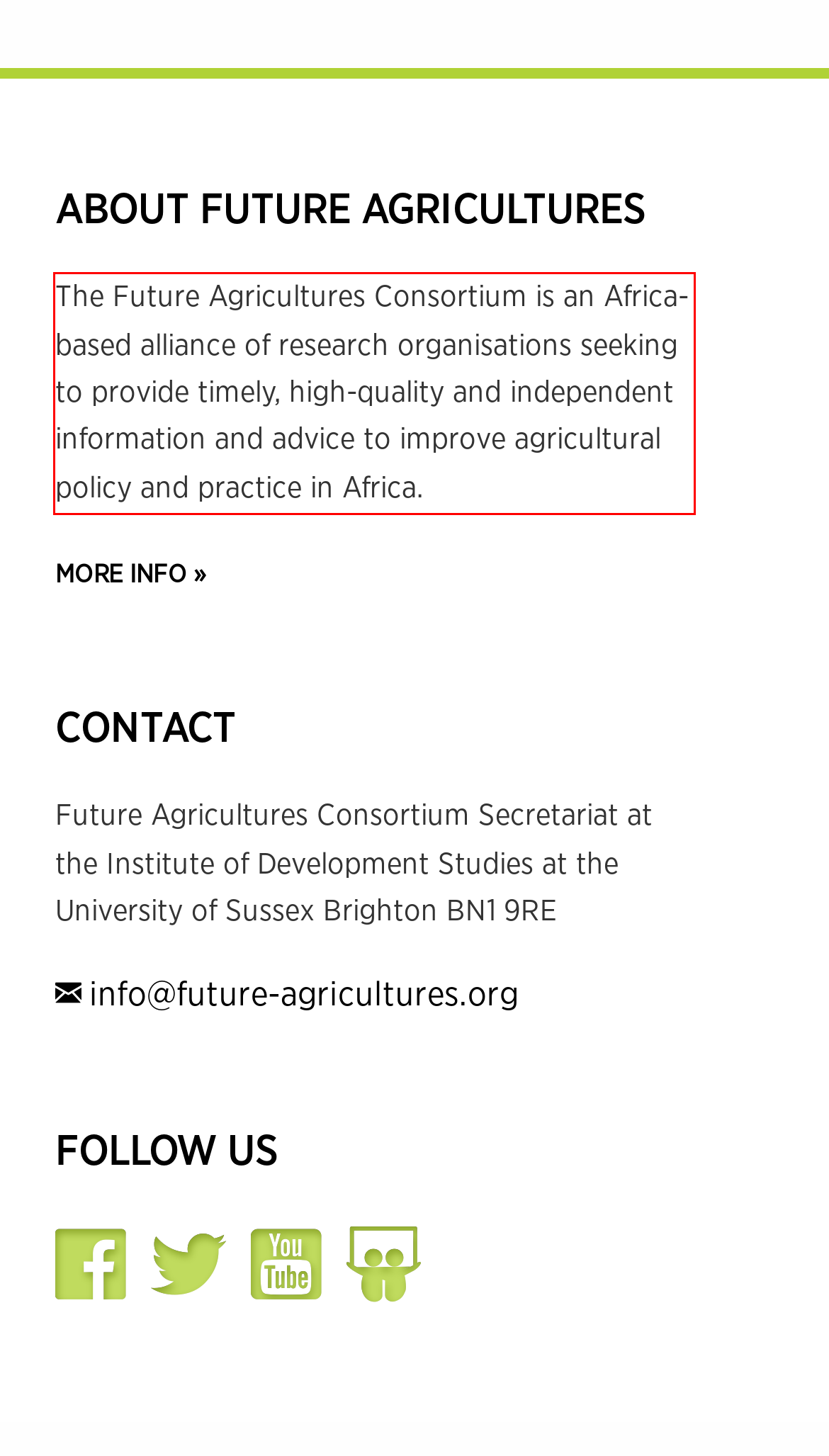Please extract the text content from the UI element enclosed by the red rectangle in the screenshot.

The Future Agricultures Consortium is an Africa-based alliance of research organisations seeking to provide timely, high-quality and independent information and advice to improve agricultural policy and practice in Africa.